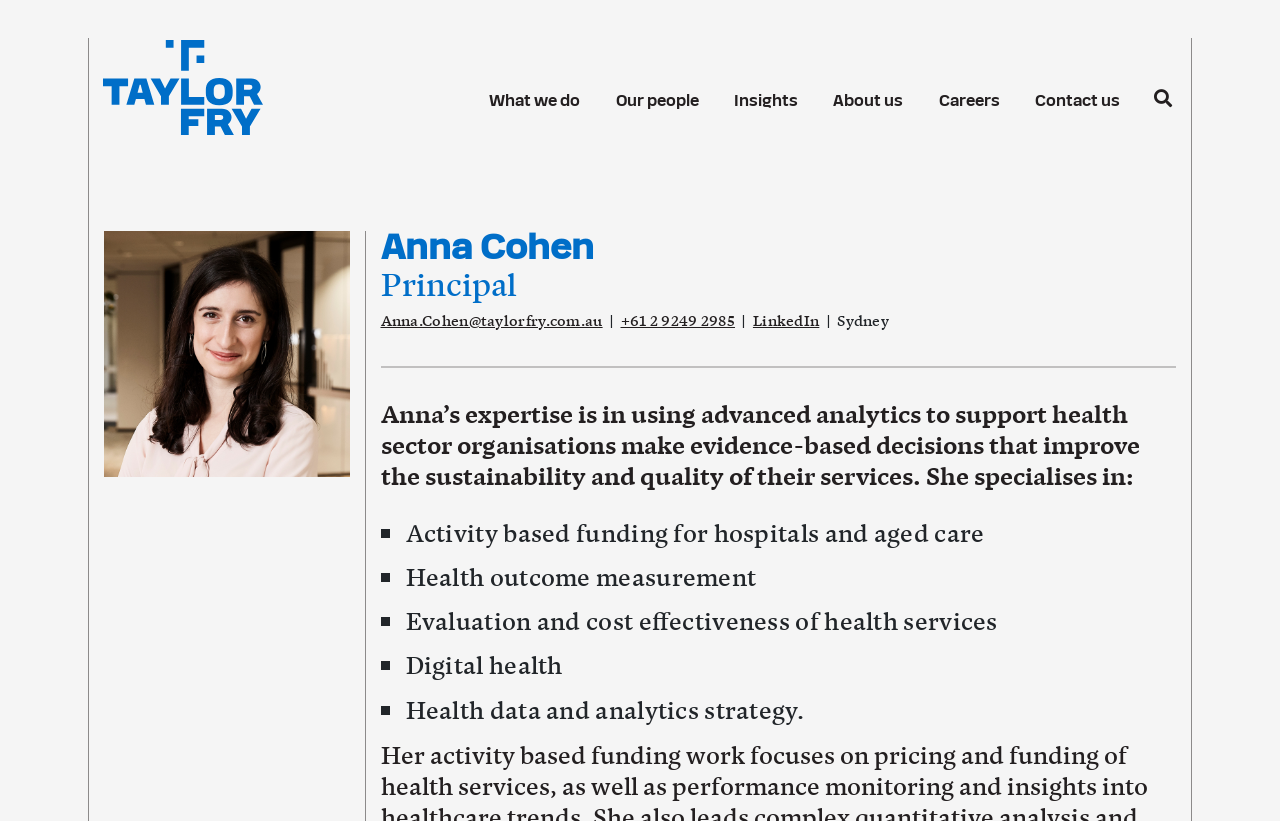Locate the bounding box coordinates of the area where you should click to accomplish the instruction: "Explore Anna's expertise in health analytics".

[0.297, 0.48, 0.89, 0.598]